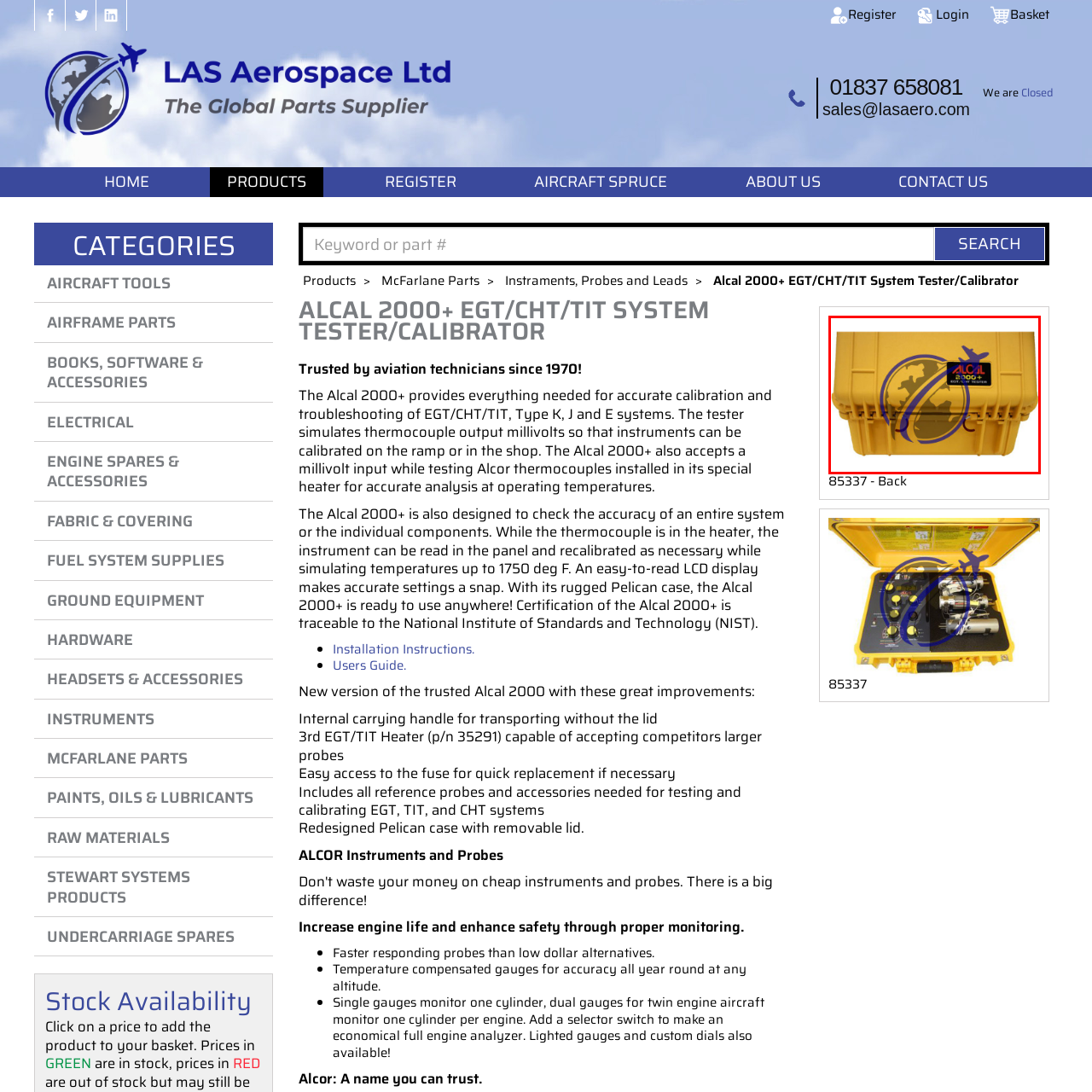Direct your attention to the image marked by the red boundary, What is the purpose of the Alcal 2000+ model? Provide a single word or phrase in response.

EGT/CHT/TIT tester